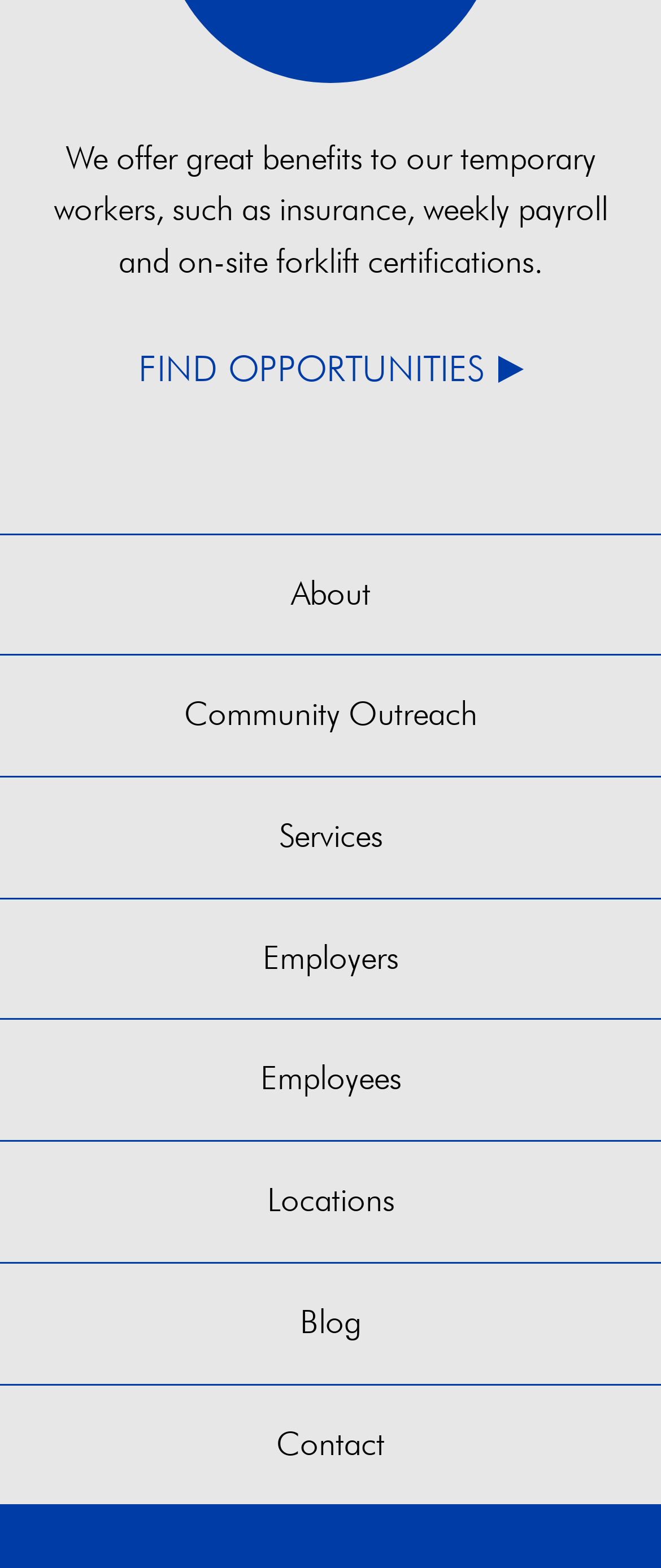How many navigation links are there?
Using the image as a reference, answer the question with a short word or phrase.

9